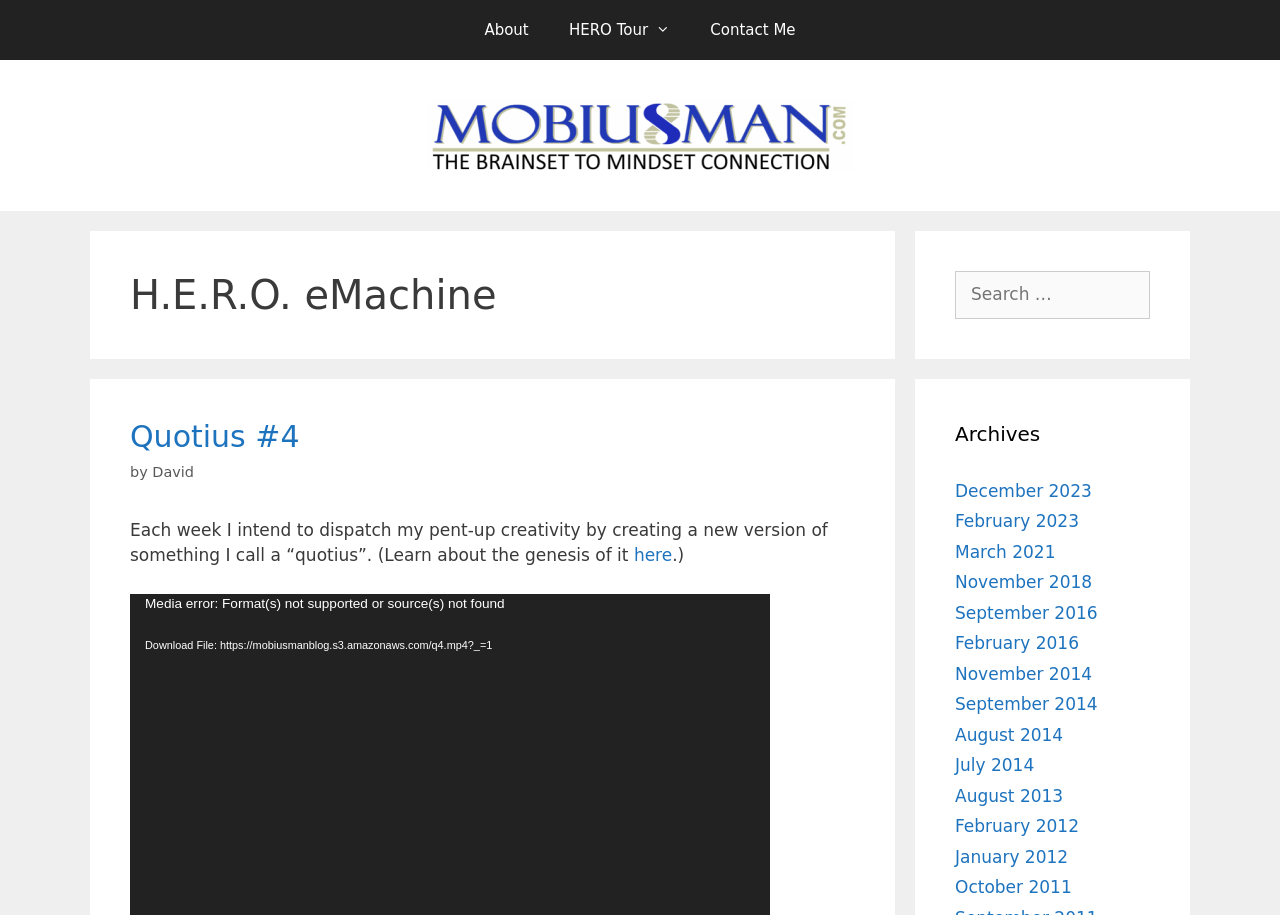What is the function of the search box? Analyze the screenshot and reply with just one word or a short phrase.

Search for archives